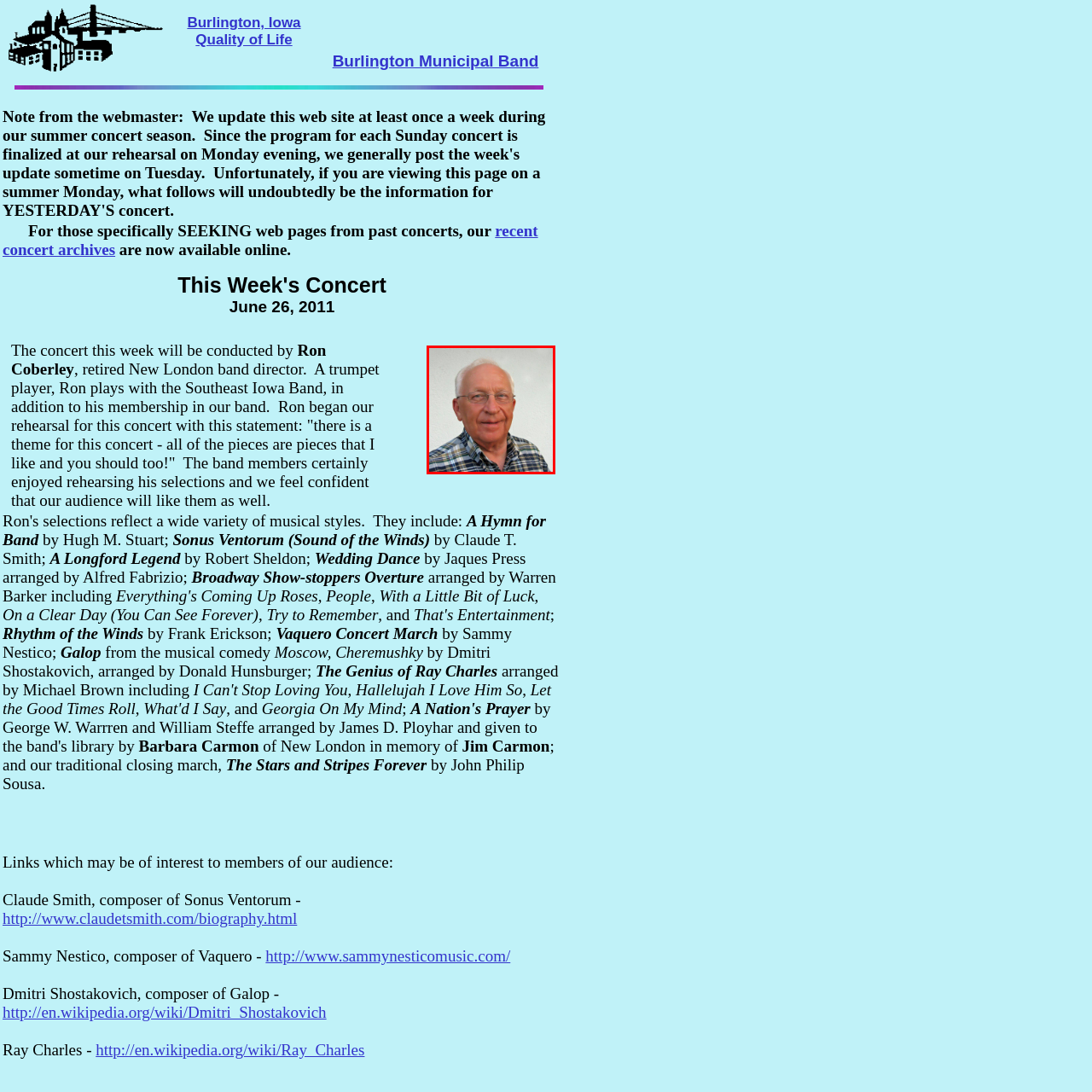Refer to the image enclosed in the red bounding box, then answer the following question in a single word or phrase: What is the likely setting of the image?

Outdoor or informal setting